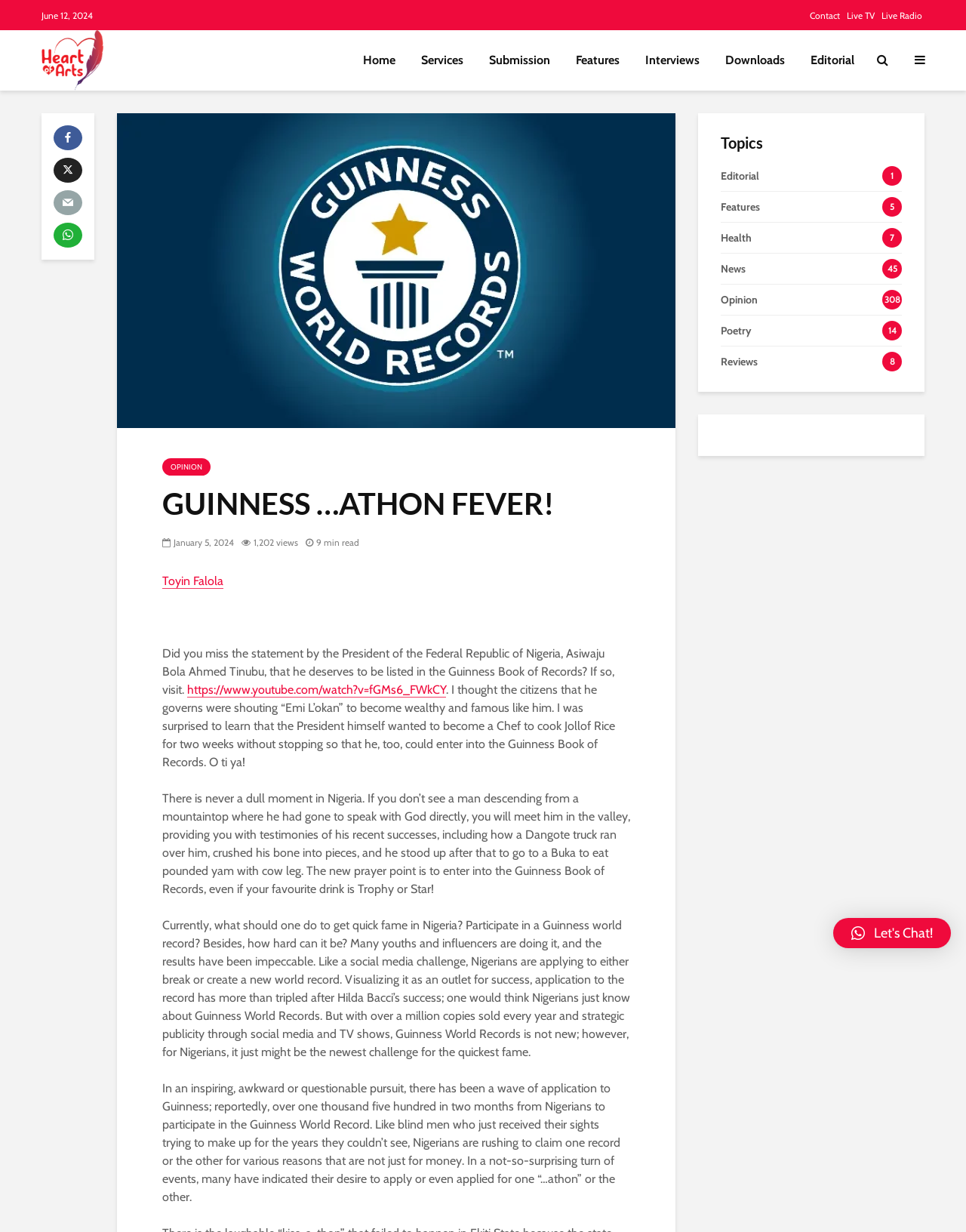What is the name of the author of the article?
Refer to the screenshot and deliver a thorough answer to the question presented.

The name of the author of the article can be found in the link element with the content 'Toyin Falola' located below the heading 'GUINNESS …ATHON FEVER!' and above the main content area of the webpage.